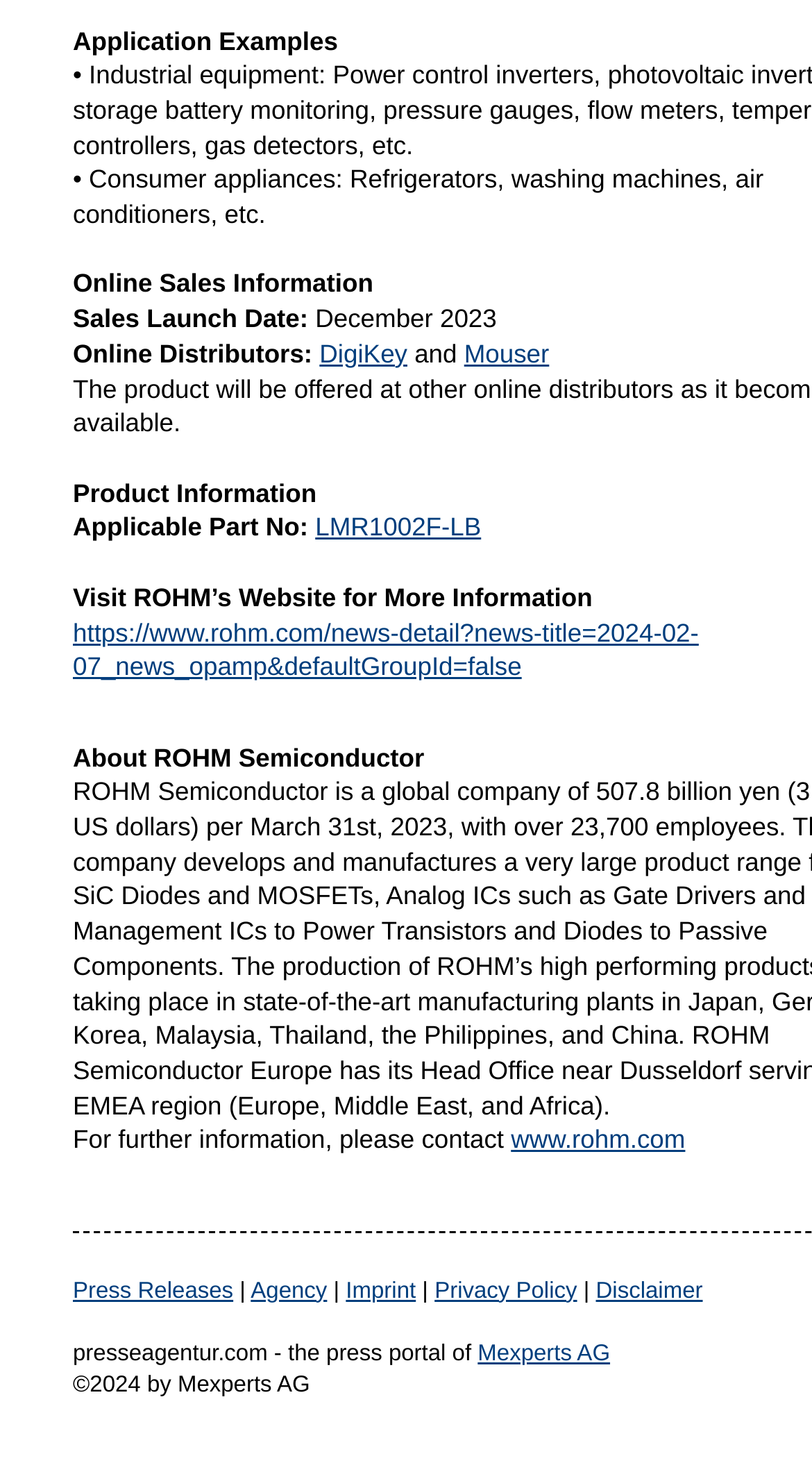Find the bounding box coordinates of the element's region that should be clicked in order to follow the given instruction: "Check Privacy Policy". The coordinates should consist of four float numbers between 0 and 1, i.e., [left, top, right, bottom].

[0.535, 0.864, 0.711, 0.881]